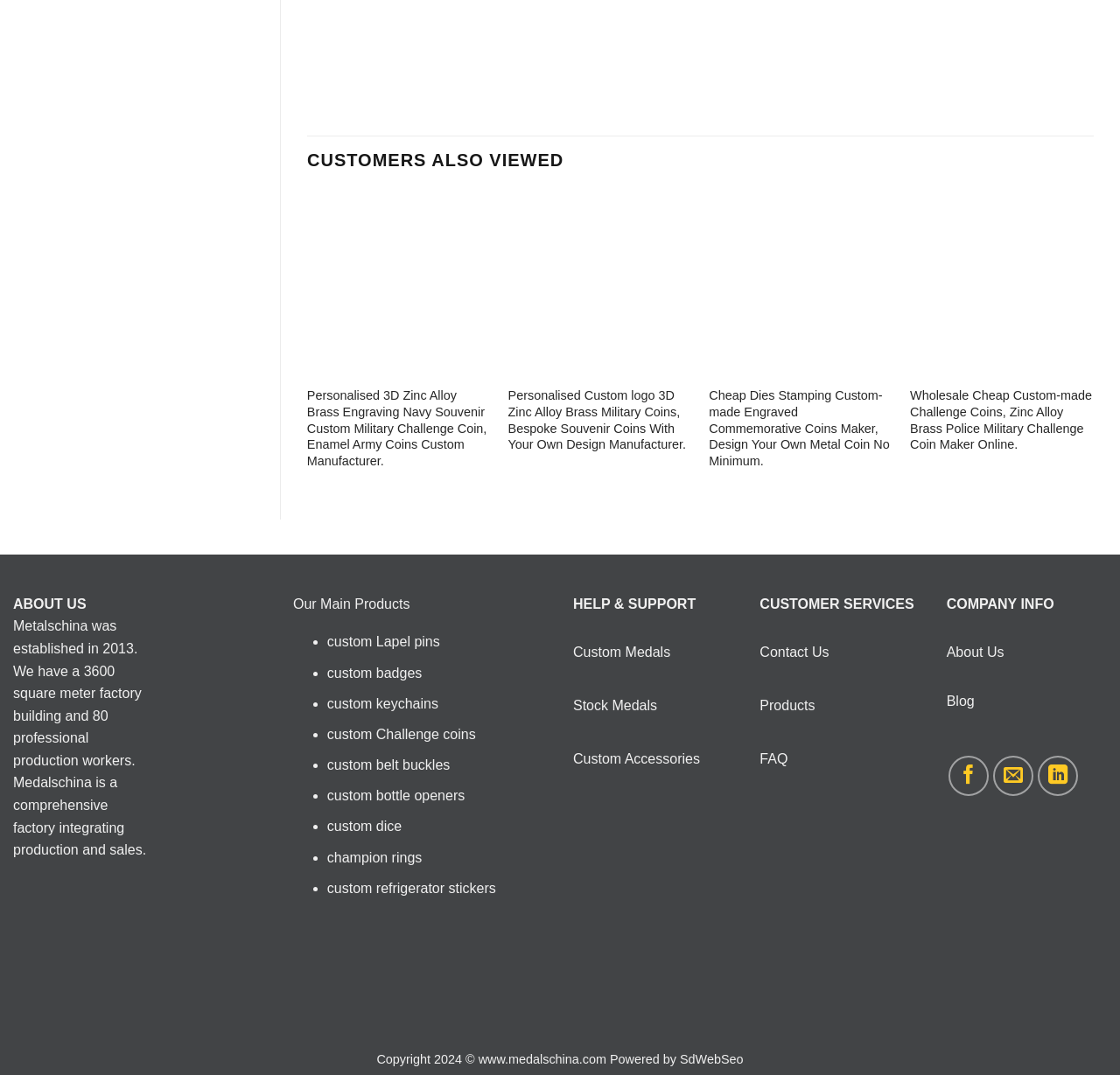Respond with a single word or short phrase to the following question: 
What is the purpose of the 'CUSTOMERS ALSO VIEWED' section?

To show related products